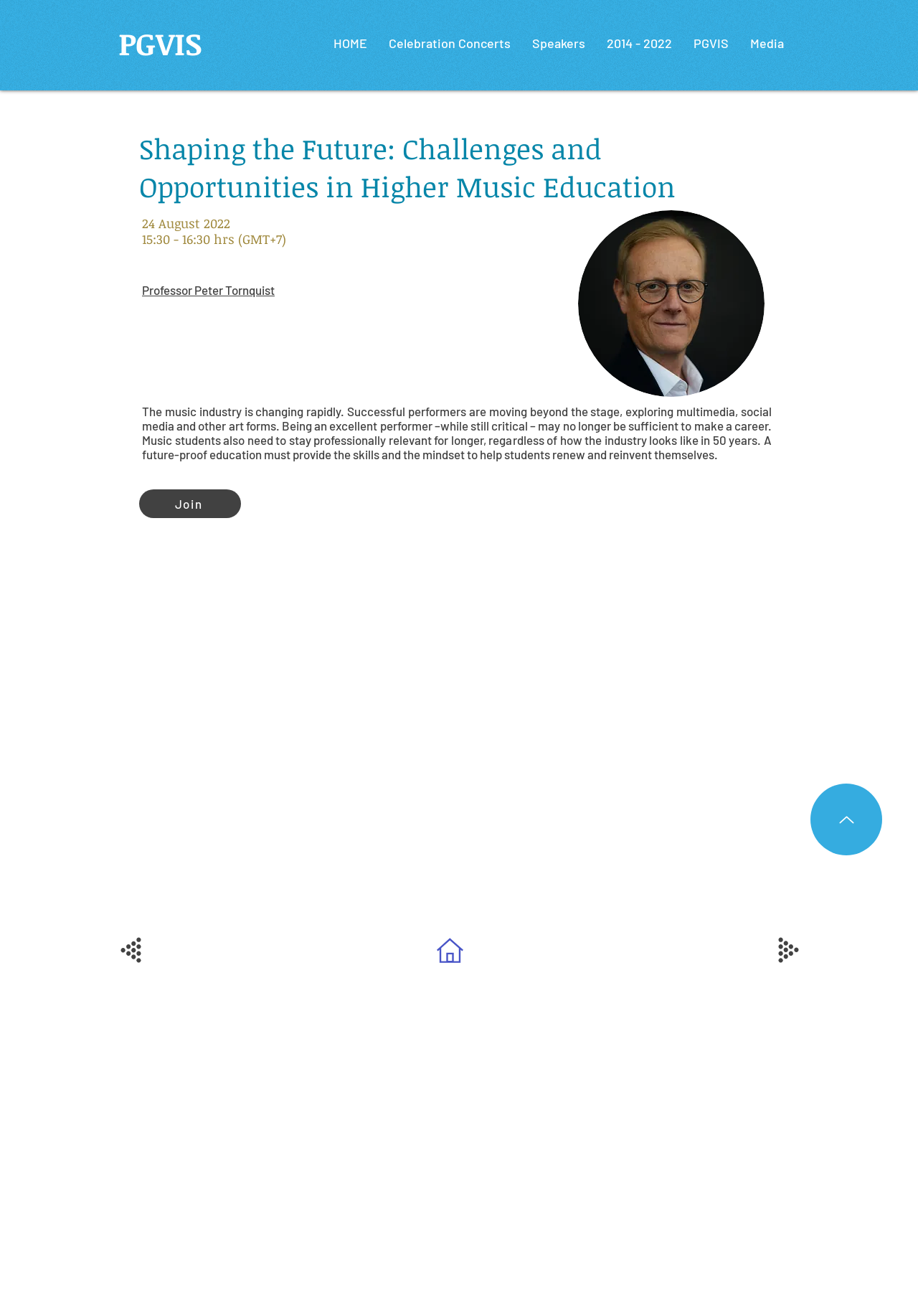Determine the bounding box coordinates of the region I should click to achieve the following instruction: "Join the event". Ensure the bounding box coordinates are four float numbers between 0 and 1, i.e., [left, top, right, bottom].

[0.152, 0.372, 0.262, 0.394]